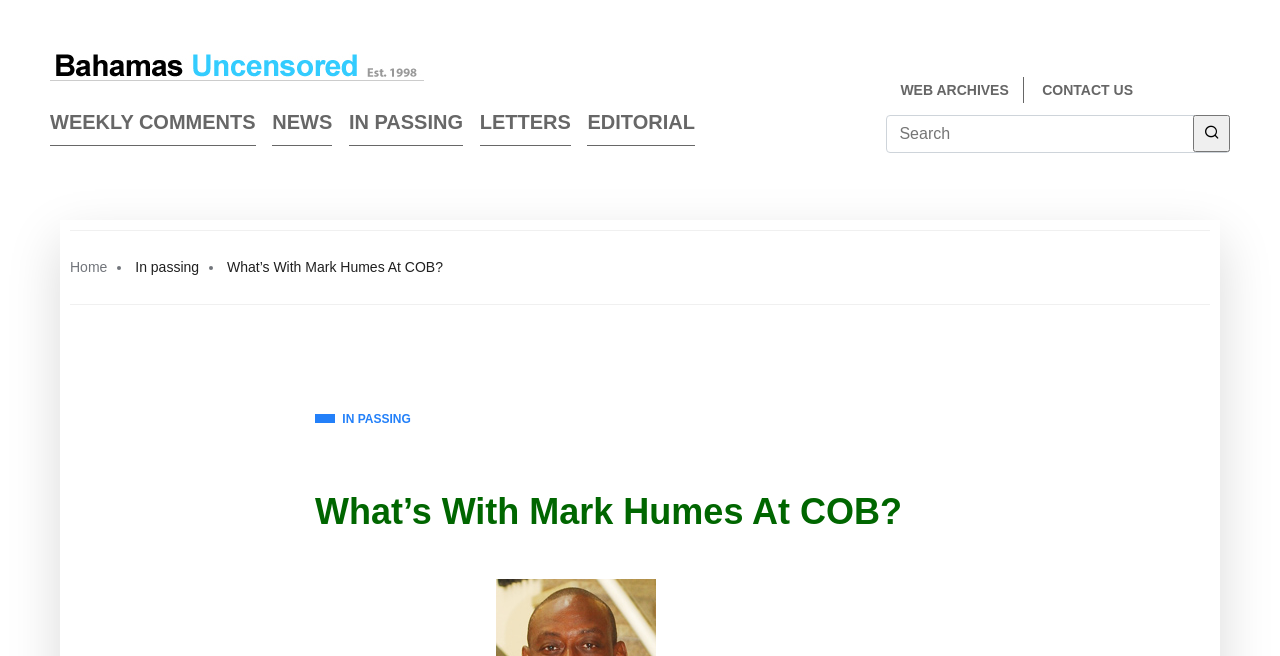What is the purpose of the search box?
Please answer the question with a detailed response using the information from the screenshot.

The search box is located at the top-right corner of the webpage, and its purpose is to allow users to search for specific content within the website.